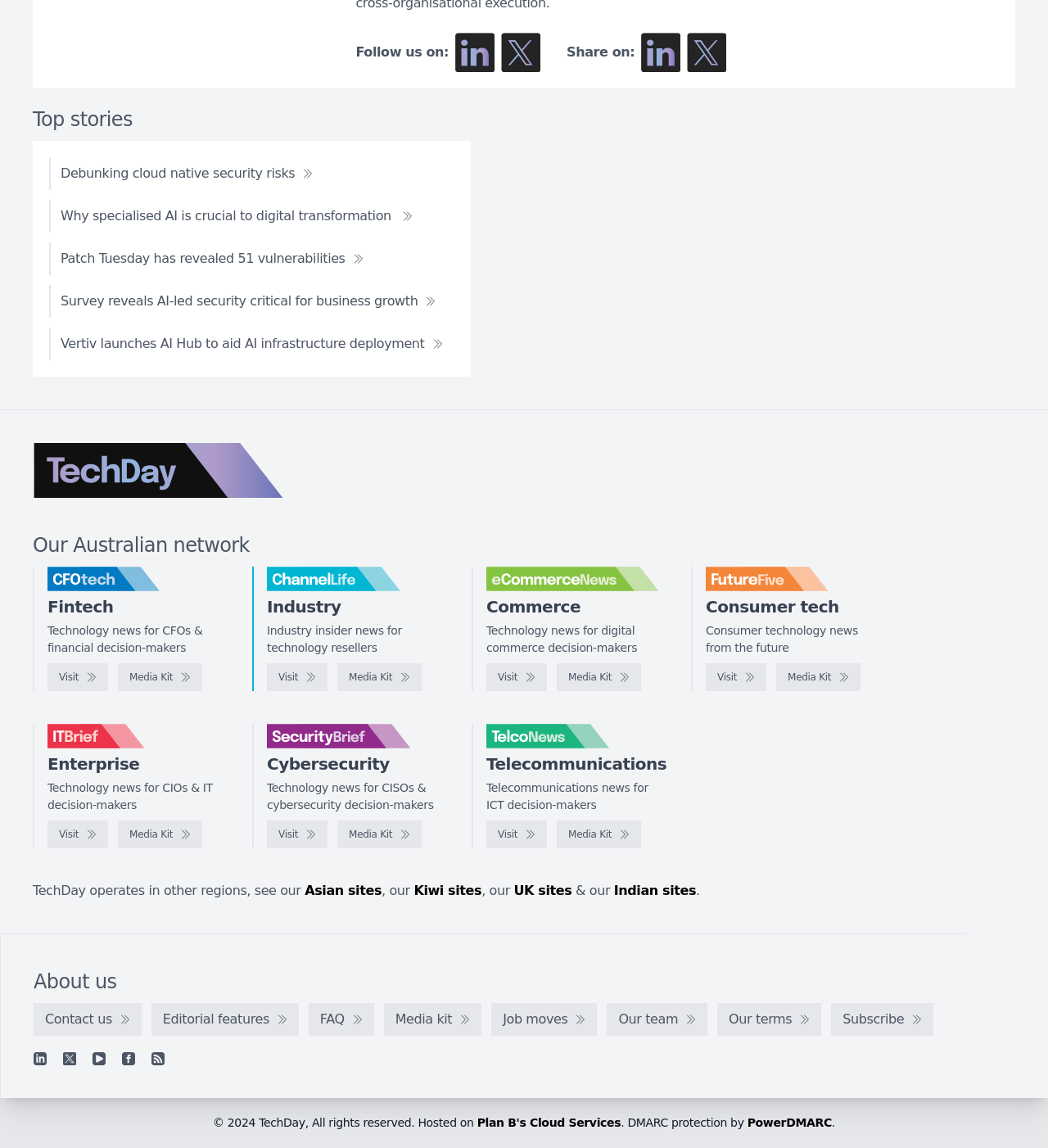Please identify the bounding box coordinates of the element's region that should be clicked to execute the following instruction: "Check out eCommerceNews". The bounding box coordinates must be four float numbers between 0 and 1, i.e., [left, top, right, bottom].

[0.464, 0.494, 0.628, 0.515]